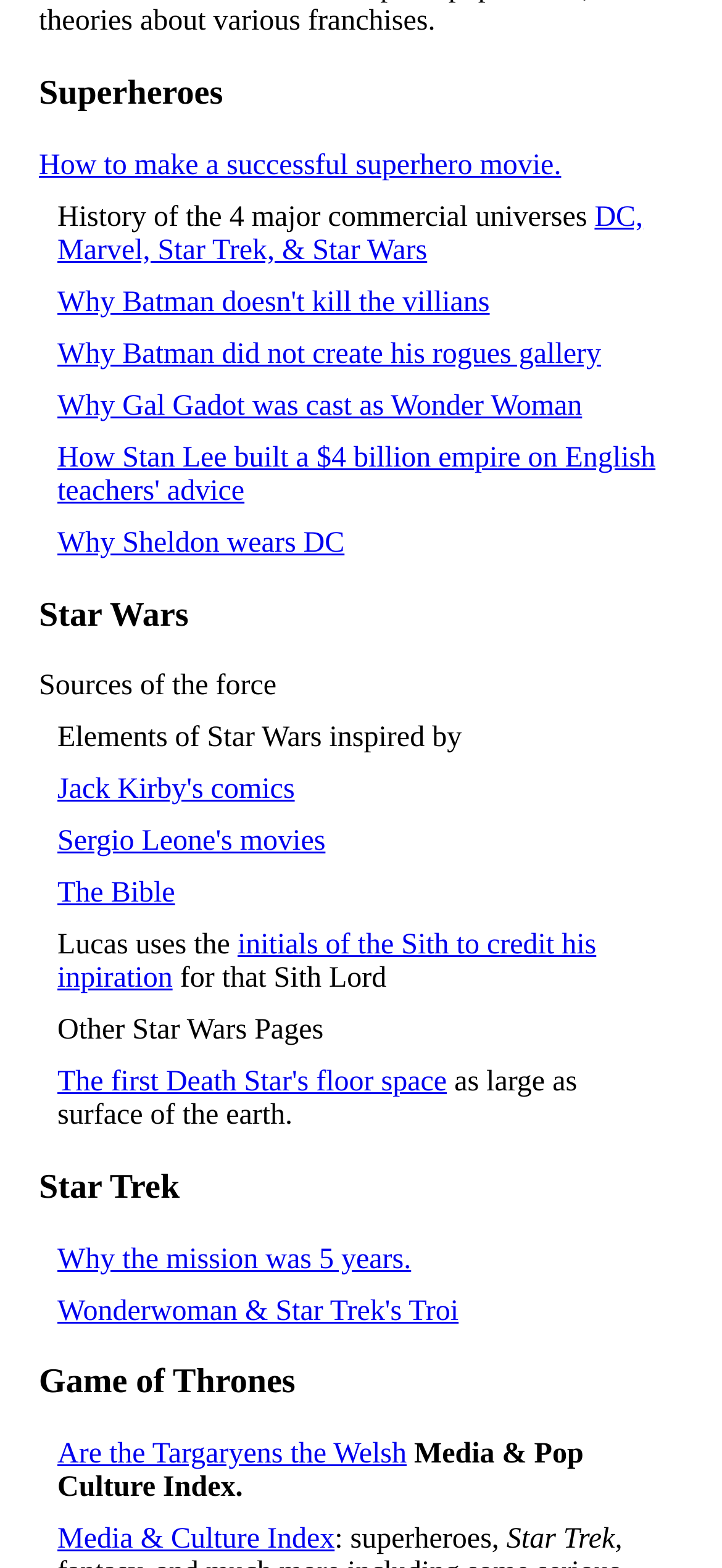Locate the bounding box coordinates of the item that should be clicked to fulfill the instruction: "Explore why Batman doesn't kill the villains.".

[0.079, 0.183, 0.678, 0.203]